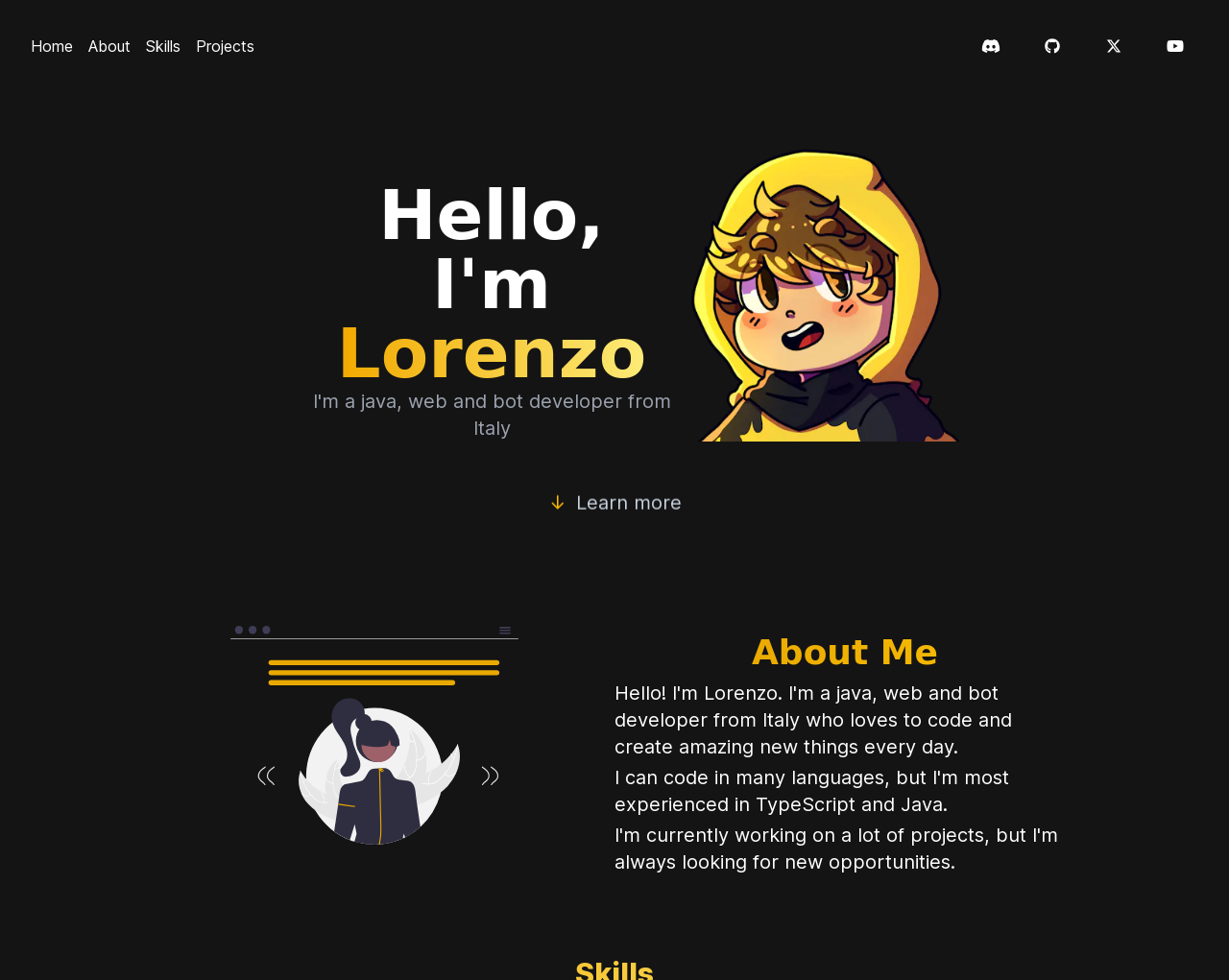Identify the bounding box coordinates of the region that needs to be clicked to carry out this instruction: "go to home page". Provide these coordinates as four float numbers ranging from 0 to 1, i.e., [left, top, right, bottom].

[0.025, 0.035, 0.059, 0.059]